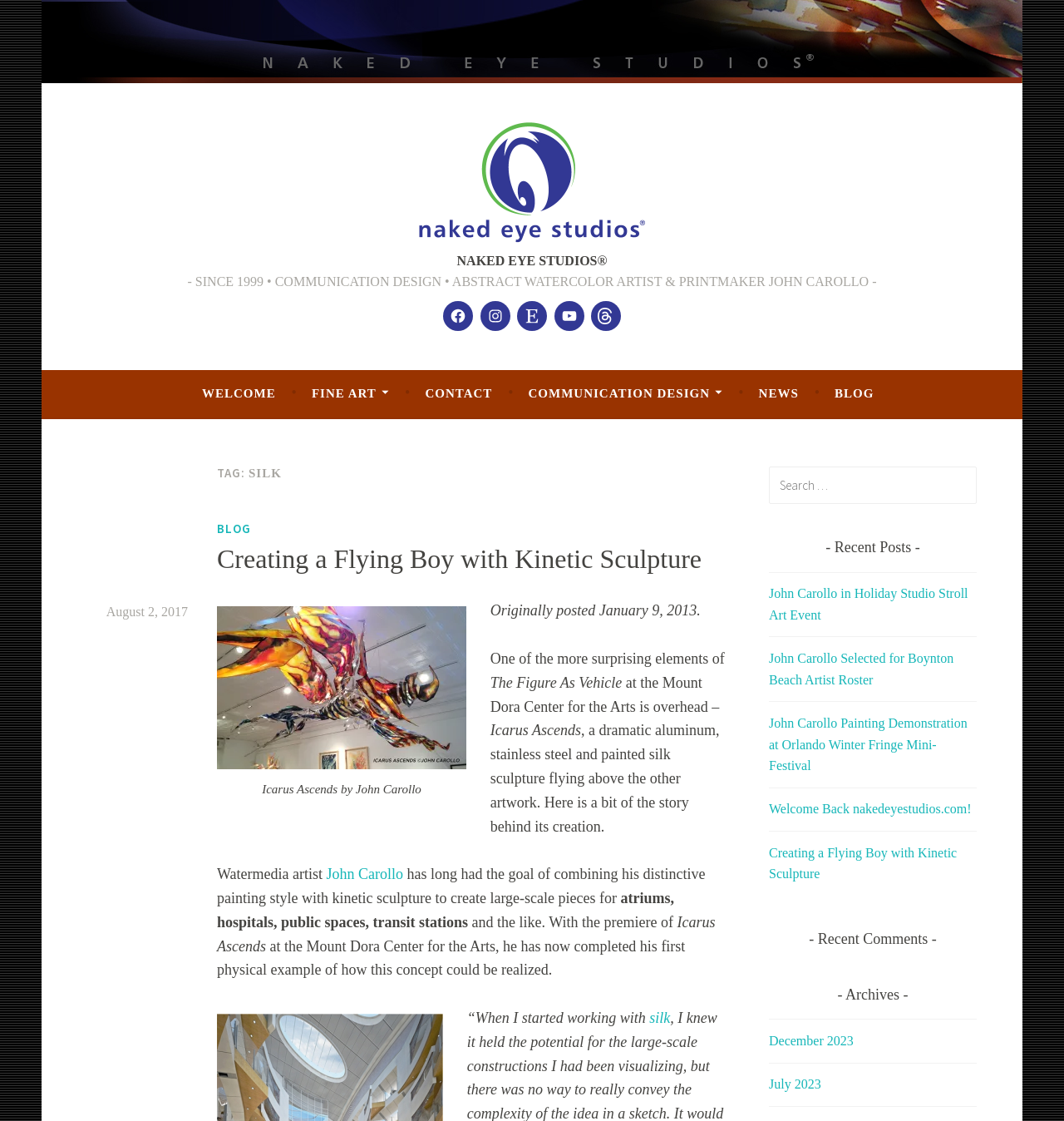Please identify the bounding box coordinates of the area that needs to be clicked to fulfill the following instruction: "Click on the 'NAKED EYE STUDIOS' logo."

[0.266, 0.106, 0.734, 0.217]